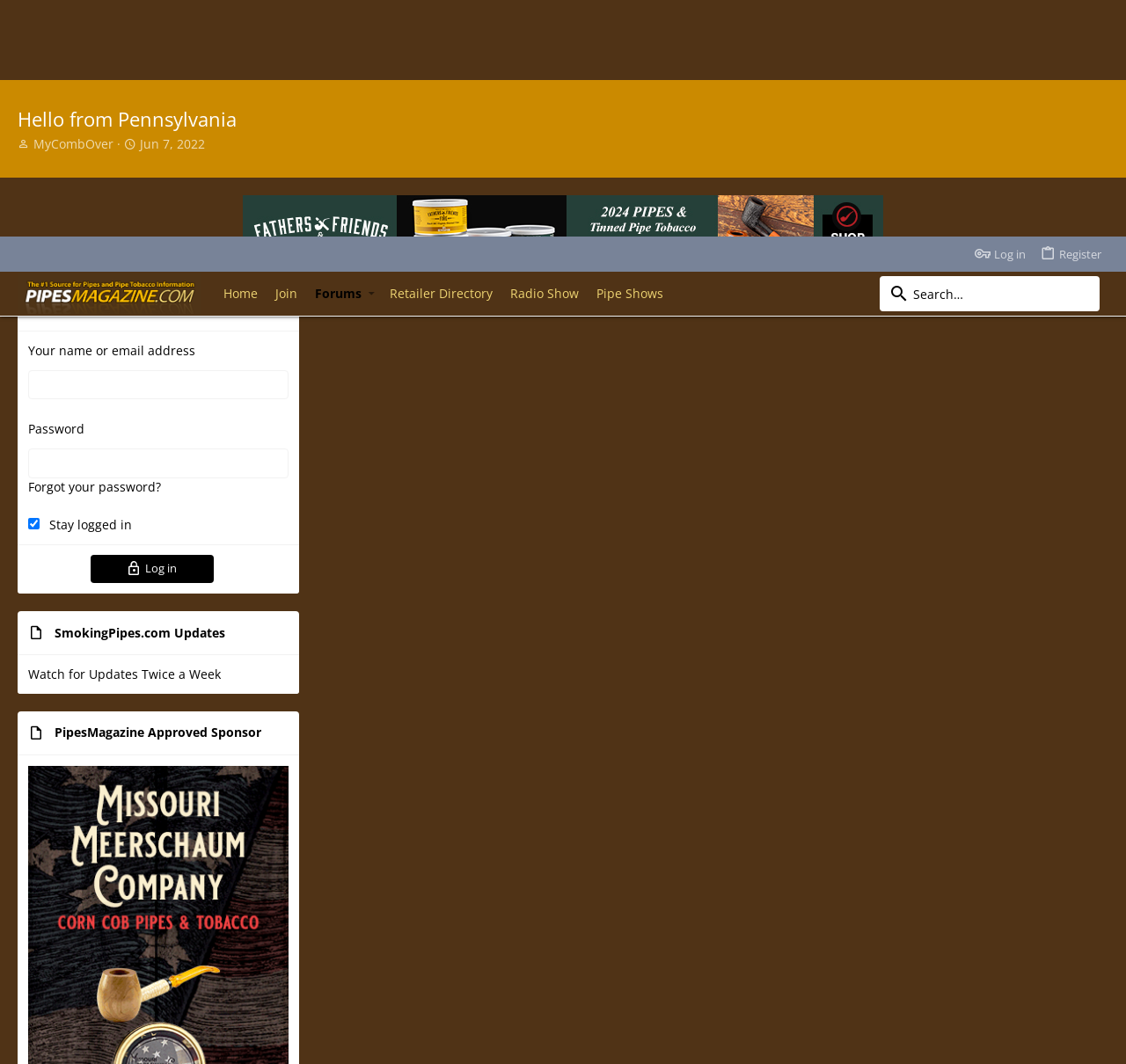Identify the webpage's primary heading and generate its text.

Hello from Pennsylvania